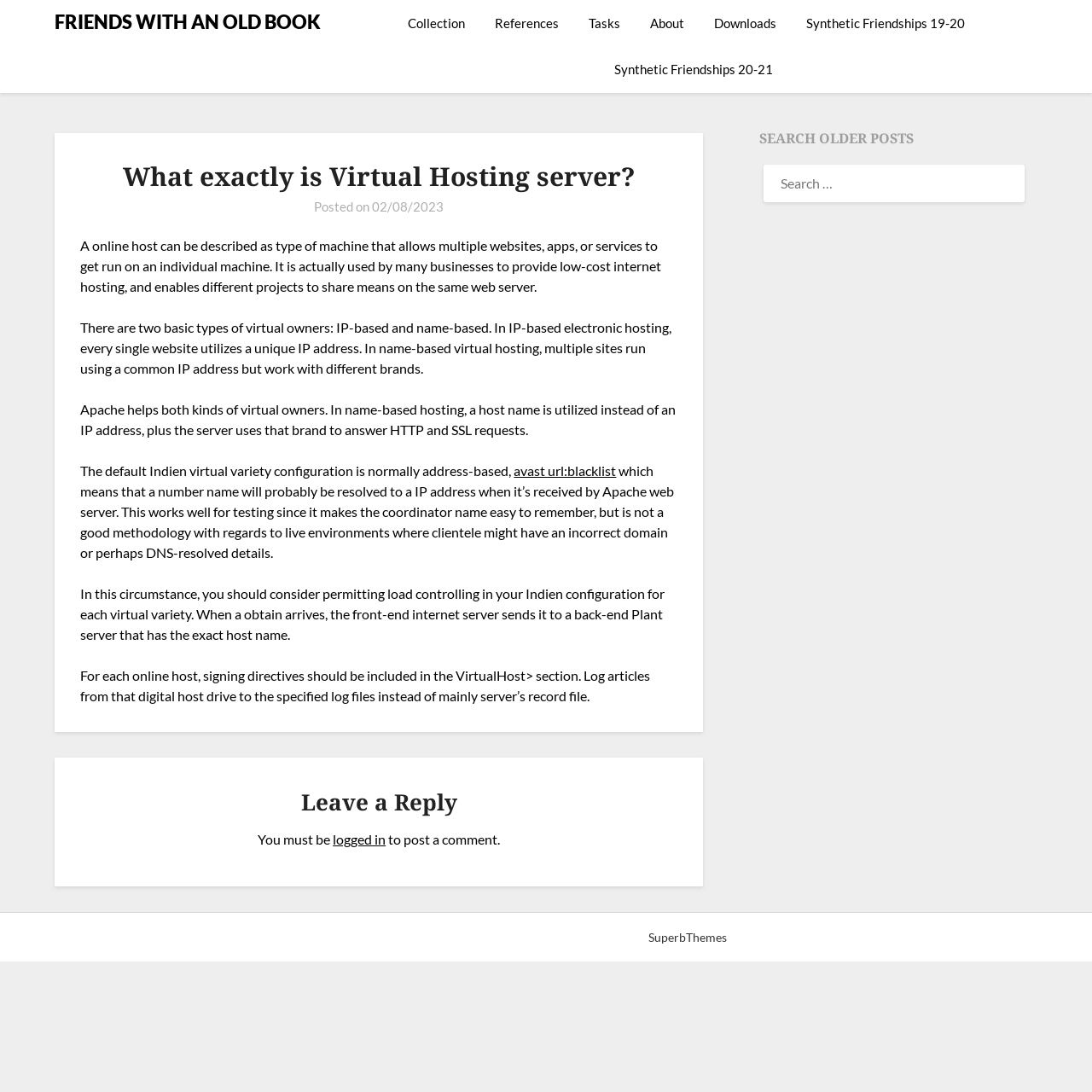What is required to post a comment?
Answer the question with a thorough and detailed explanation.

The webpage indicates that one must be logged in to post a comment, as stated in the 'Leave a Reply' section.